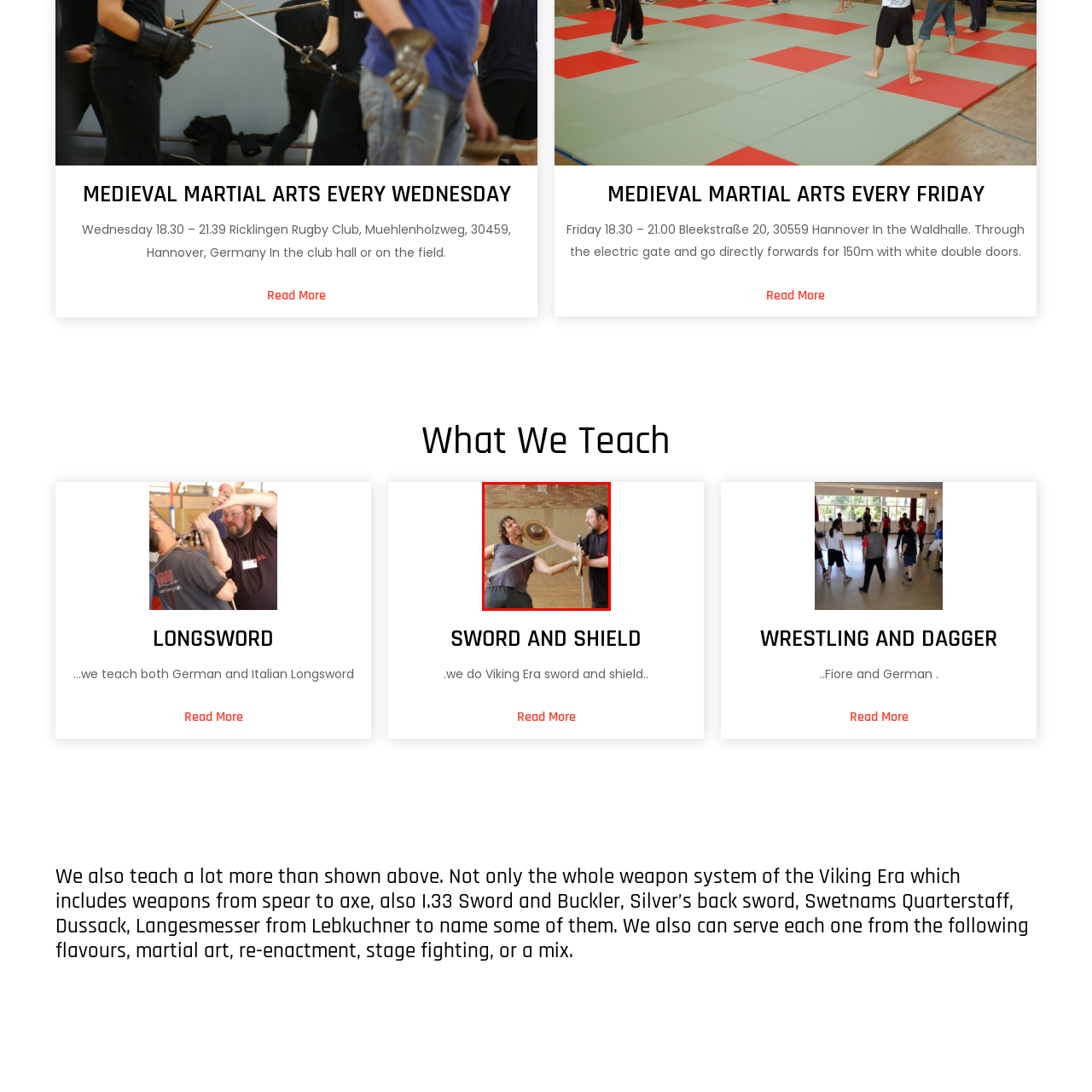What is the setting of the martial arts training?
Inspect the image indicated by the red outline and answer the question with a single word or short phrase.

a gym